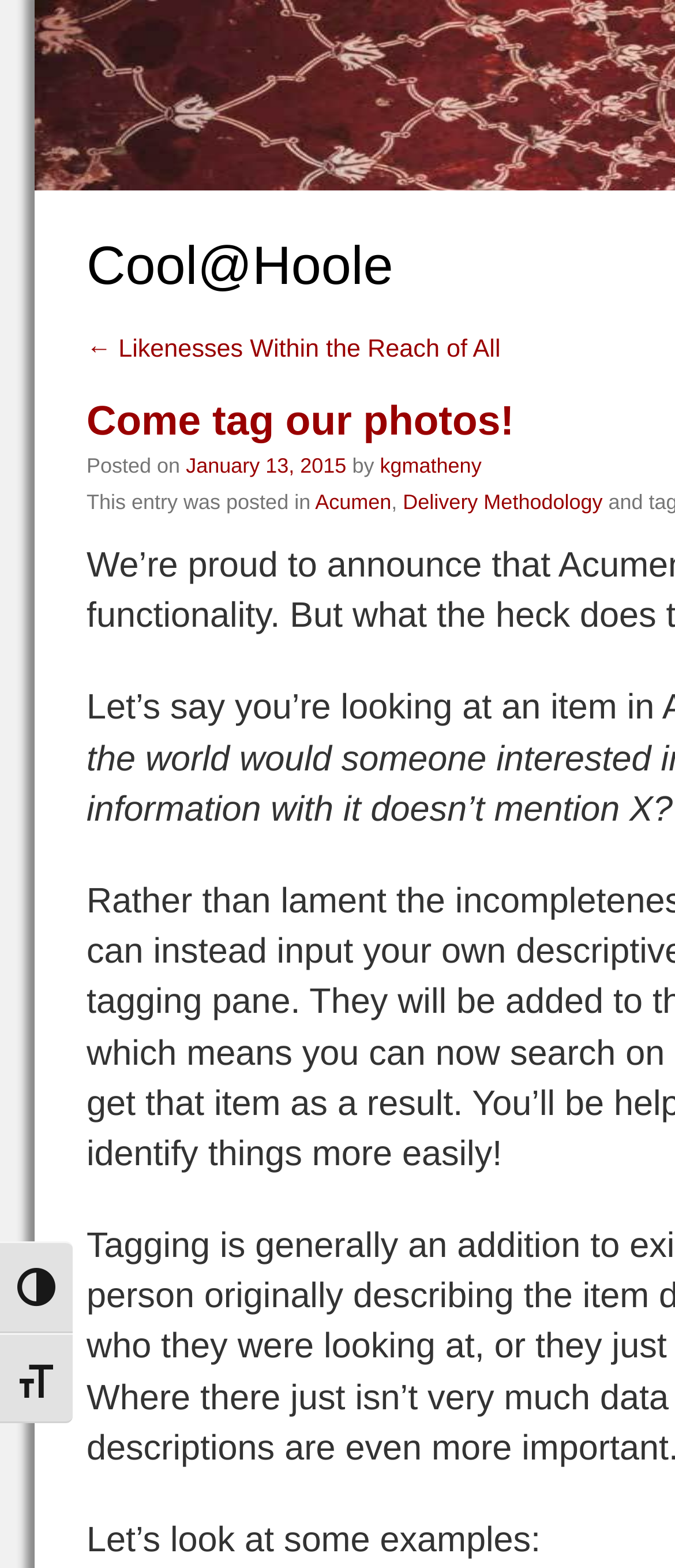Using the element description: "Toggle Font size", determine the bounding box coordinates for the specified UI element. The coordinates should be four float numbers between 0 and 1, [left, top, right, bottom].

[0.0, 0.85, 0.108, 0.908]